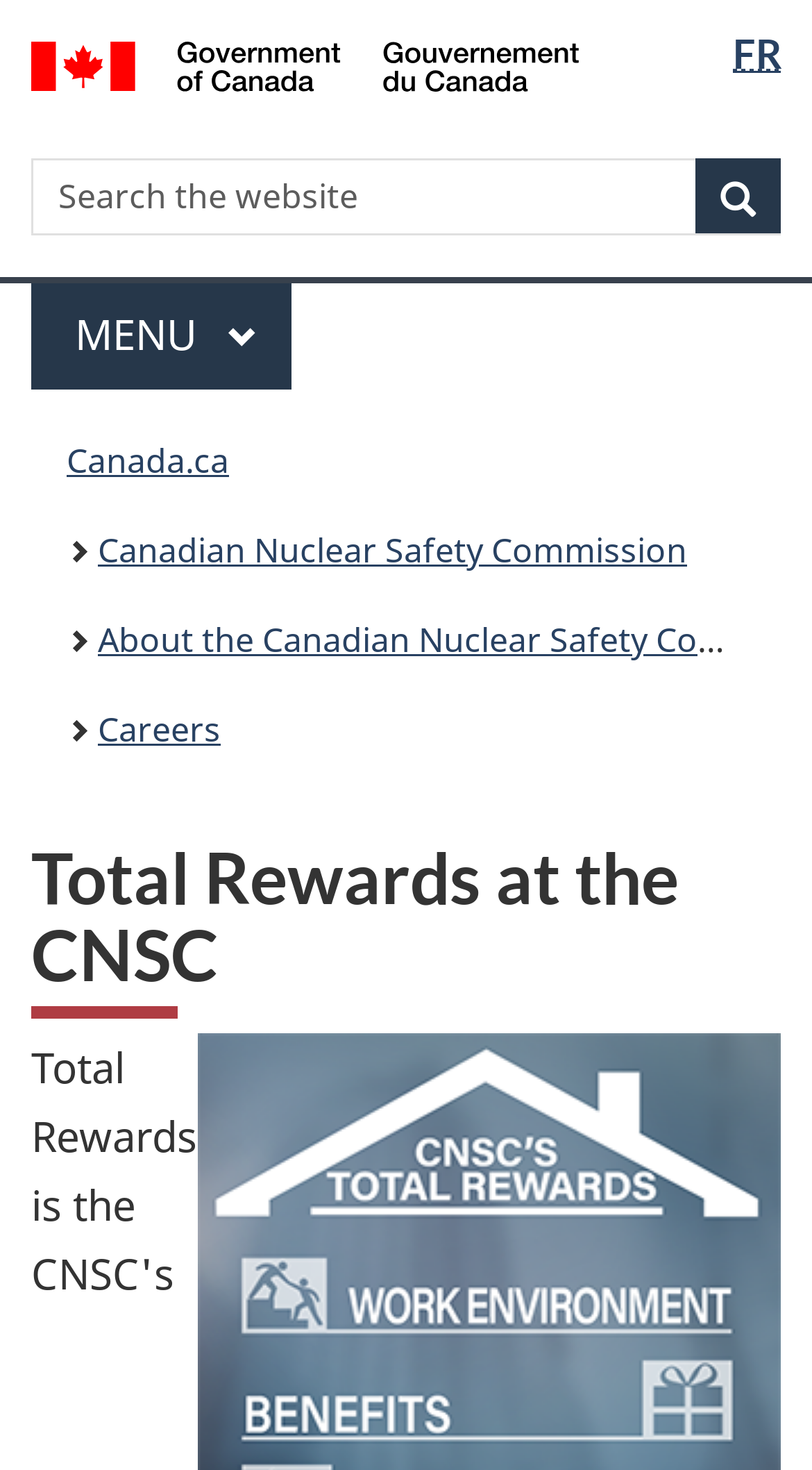Please specify the bounding box coordinates for the clickable region that will help you carry out the instruction: "Go to Canada.ca".

[0.082, 0.291, 0.282, 0.336]